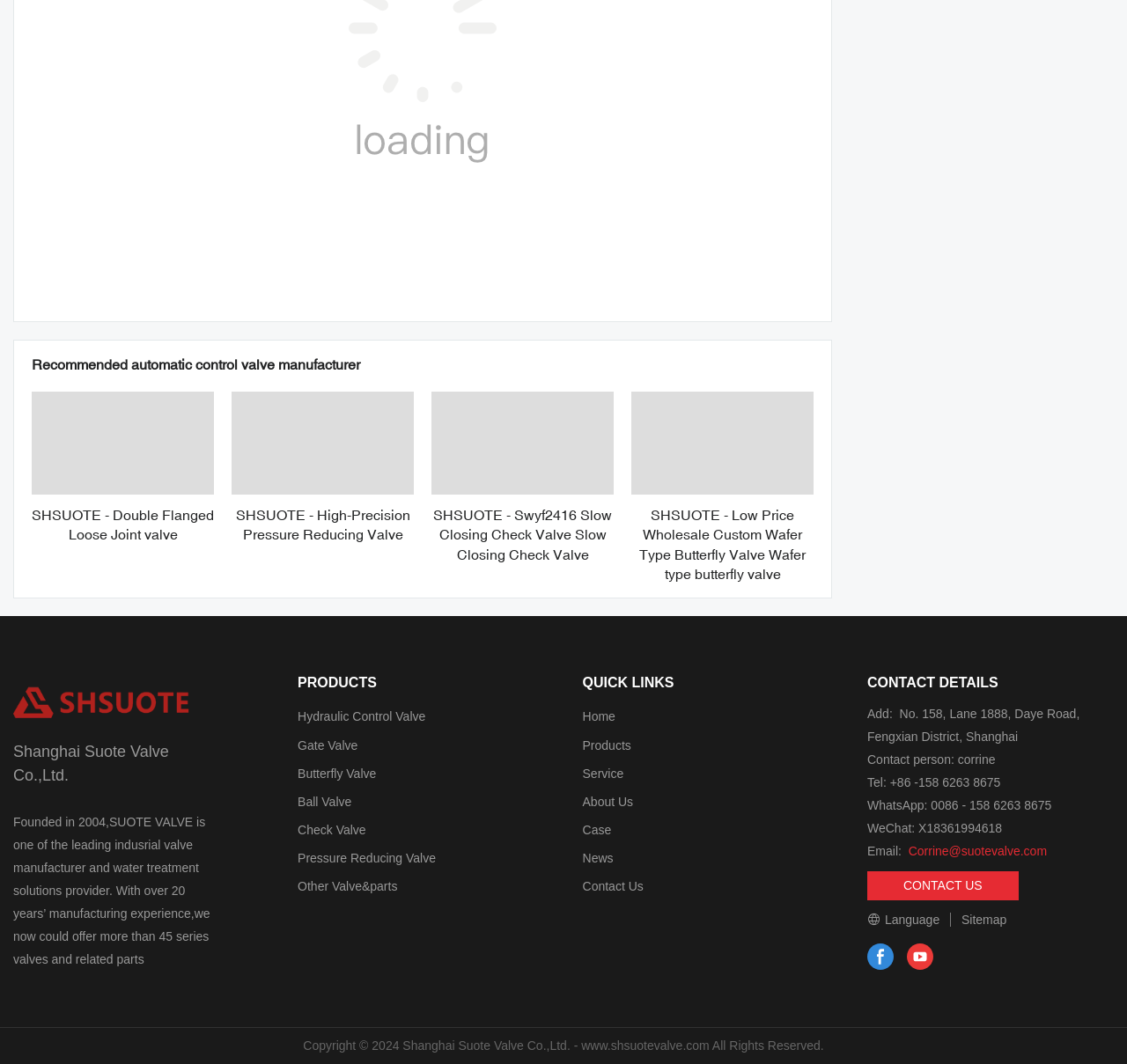Please identify the bounding box coordinates of the area that needs to be clicked to fulfill the following instruction: "Click on the link to learn about SHSUOTE - Double Flanged Loose Joint valve."

[0.028, 0.476, 0.19, 0.51]